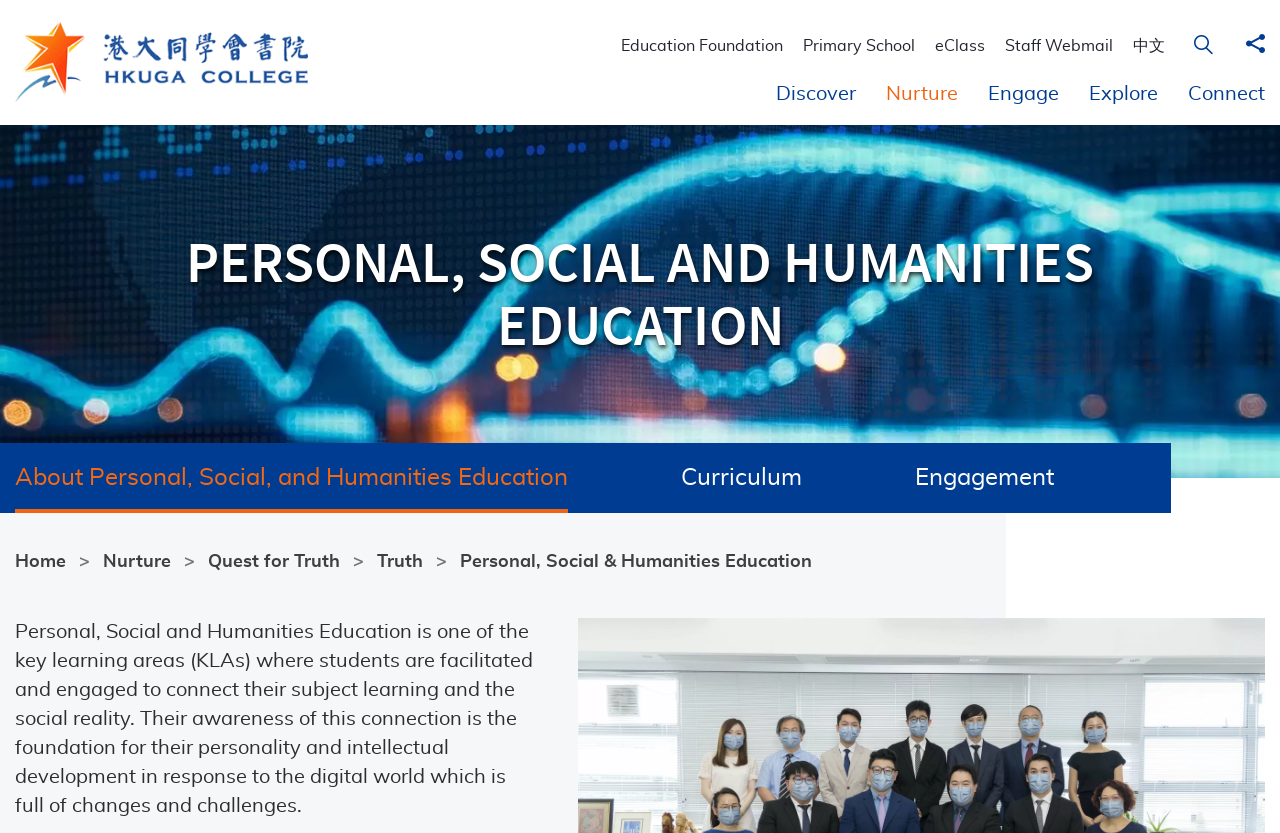Identify the bounding box coordinates of the region that needs to be clicked to carry out this instruction: "explore the curriculum". Provide these coordinates as four float numbers ranging from 0 to 1, i.e., [left, top, right, bottom].

[0.532, 0.552, 0.645, 0.596]